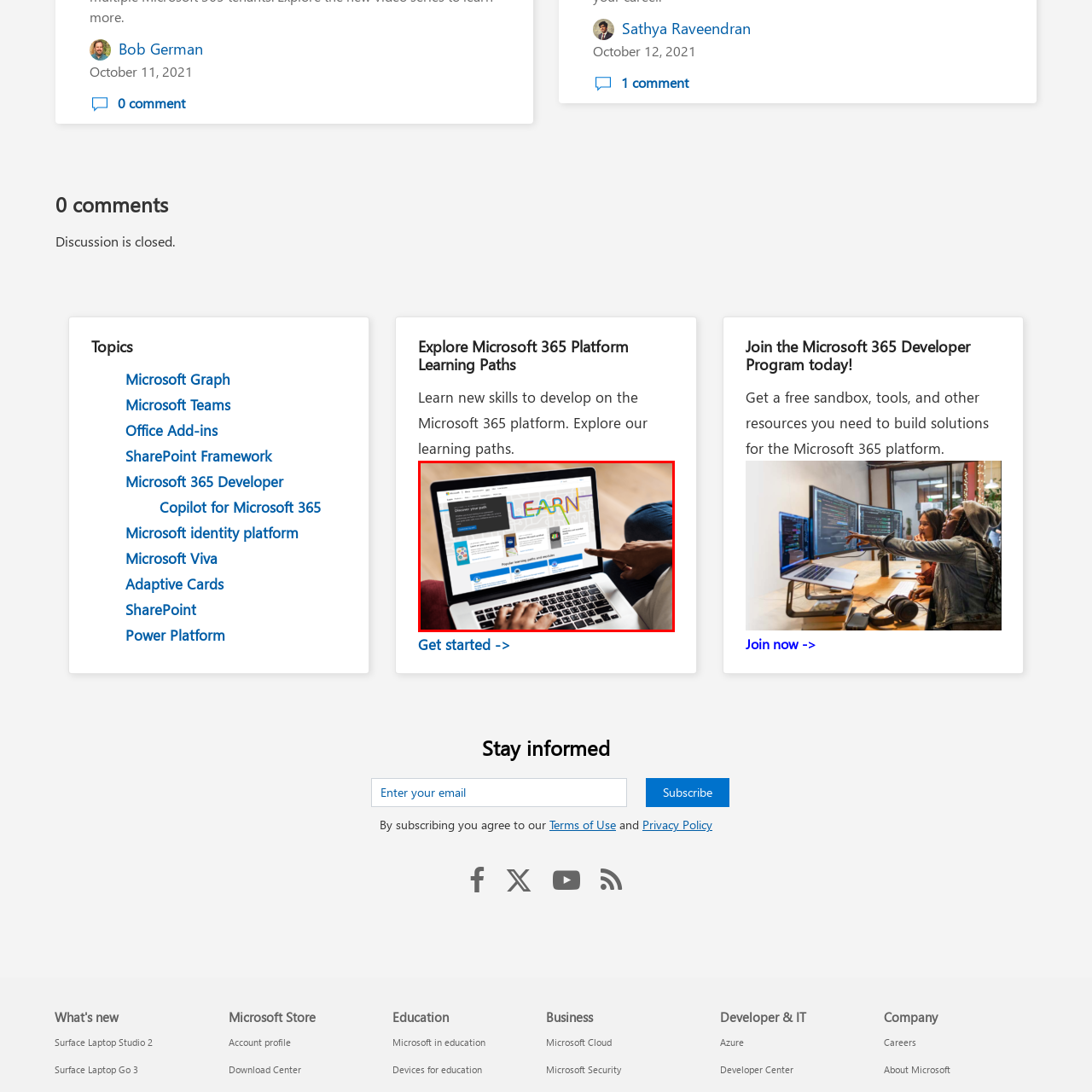What type of environment is suggested by the floor? Observe the image within the red bounding box and give a one-word or short-phrase answer.

Home environment